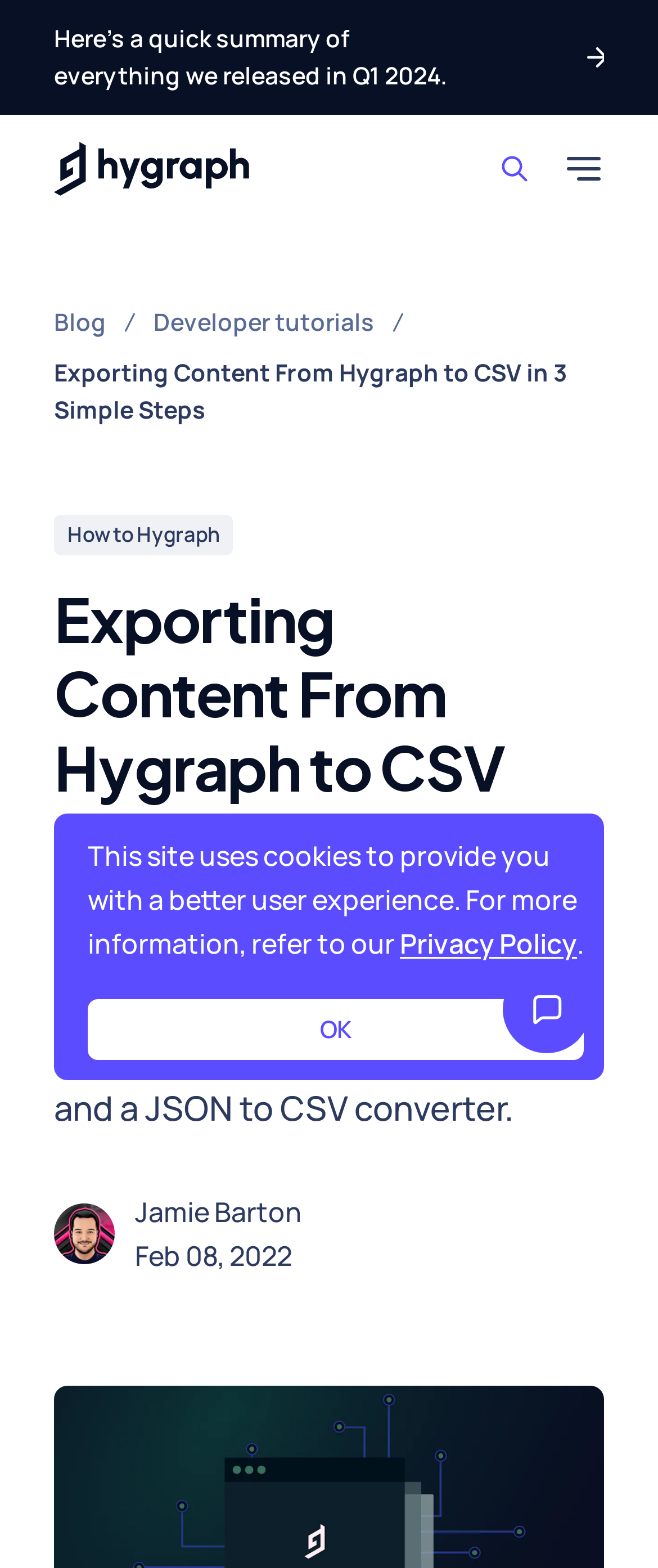Determine the bounding box coordinates for the area you should click to complete the following instruction: "Search for something".

[0.728, 0.088, 0.836, 0.127]